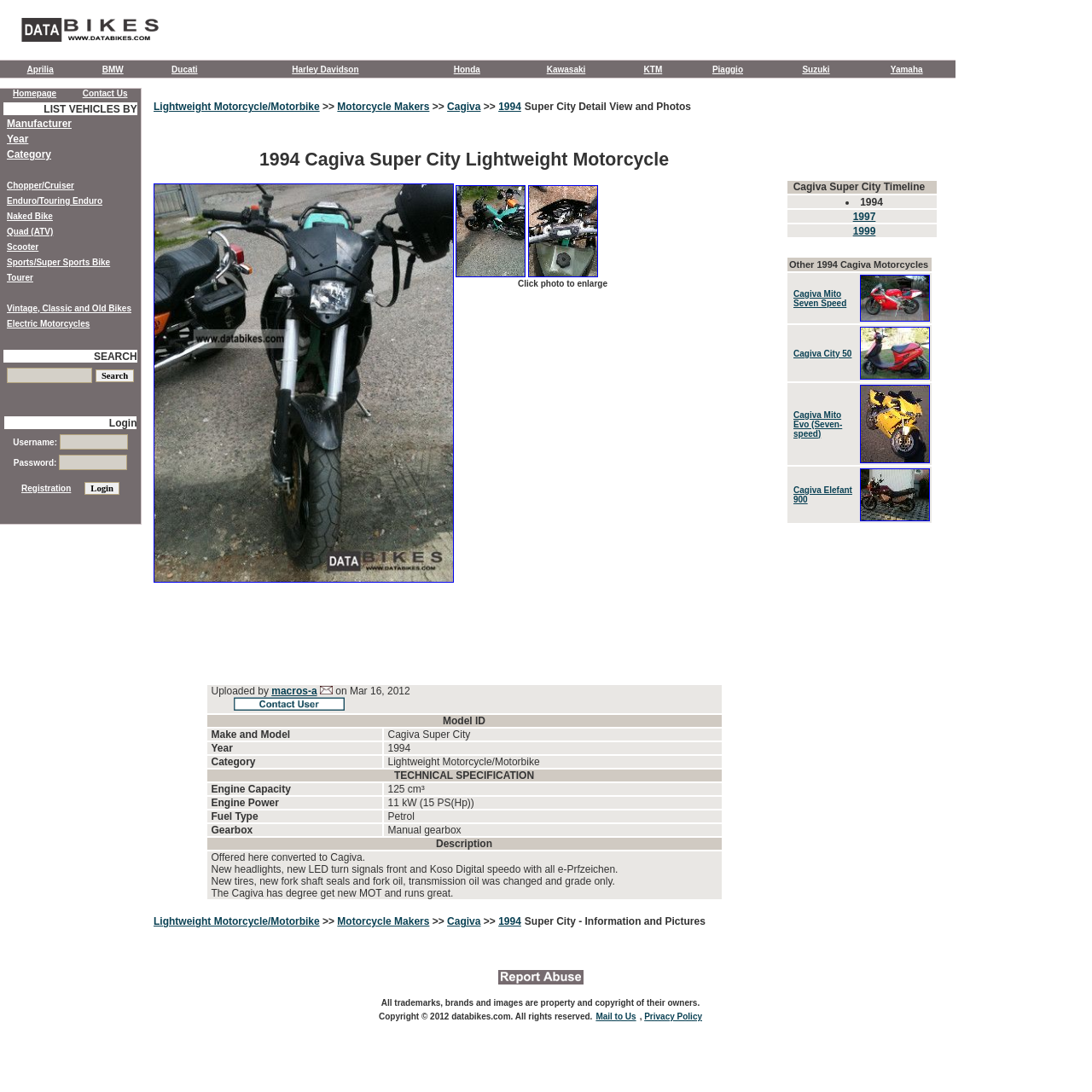Provide the bounding box coordinates for the area that should be clicked to complete the instruction: "check the copyright information".

[0.735, 0.059, 0.76, 0.068]